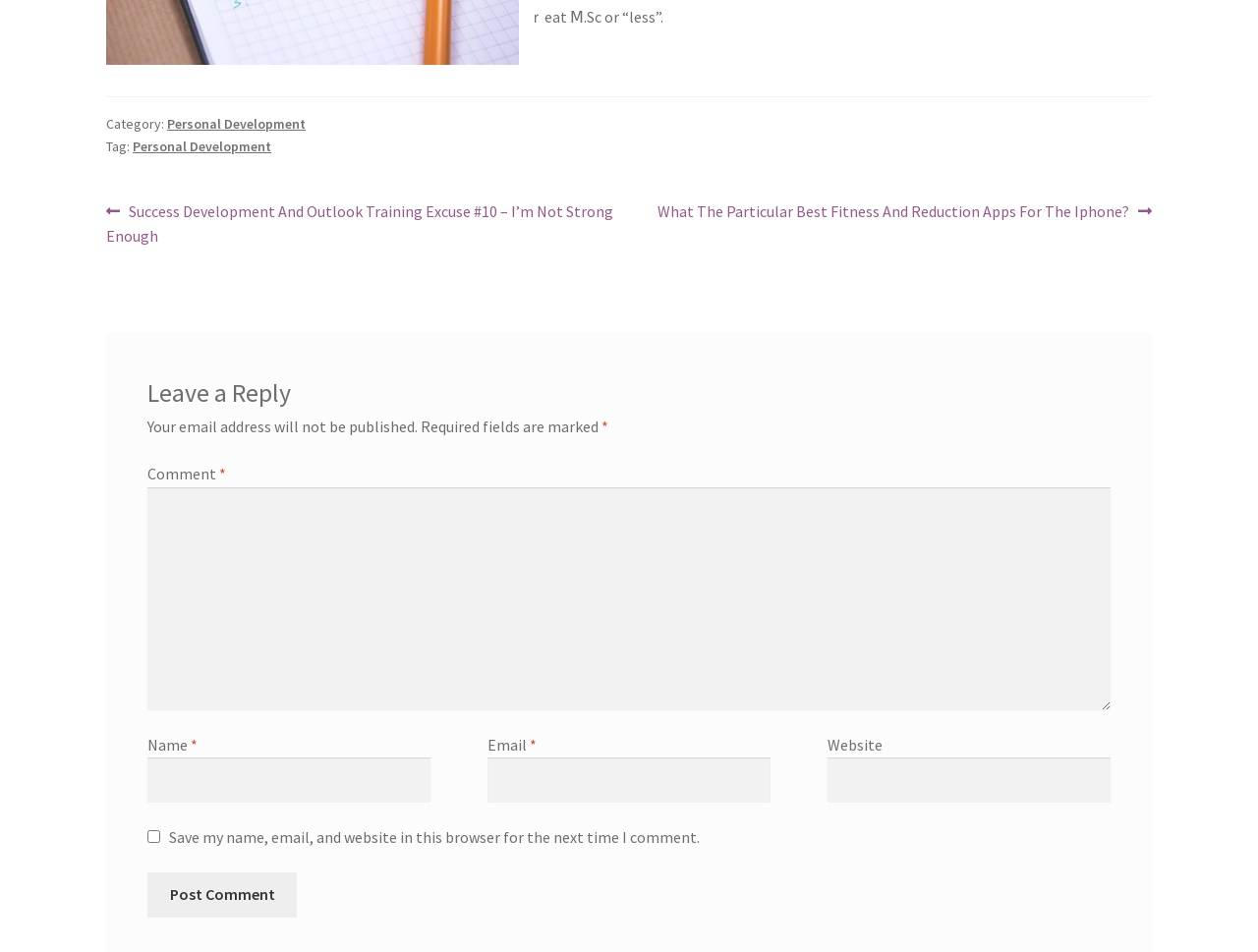Refer to the image and answer the question with as much detail as possible: What is the button used for?

The button is labeled 'Post Comment', which indicates that it is used to submit a comment after filling out the required fields.